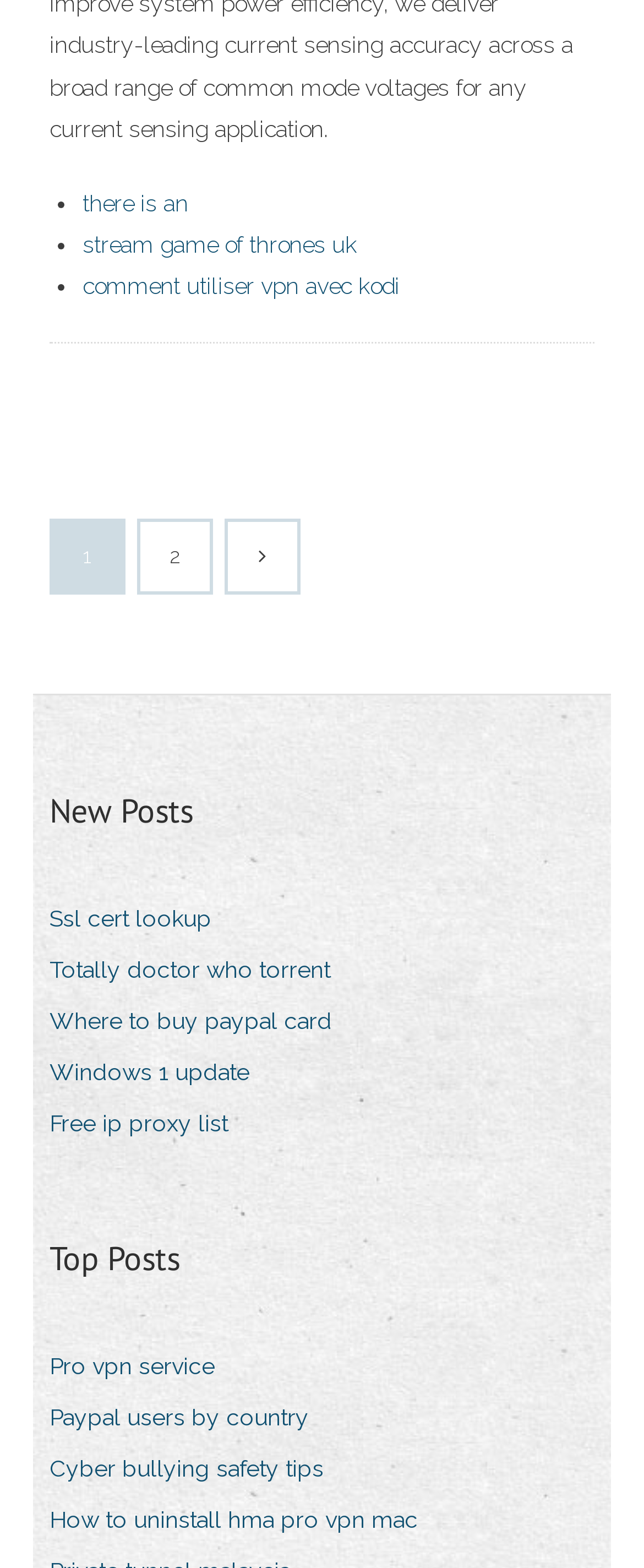Identify the bounding box coordinates of the area that should be clicked in order to complete the given instruction: "View 'Ssl cert lookup'". The bounding box coordinates should be four float numbers between 0 and 1, i.e., [left, top, right, bottom].

[0.077, 0.572, 0.367, 0.6]